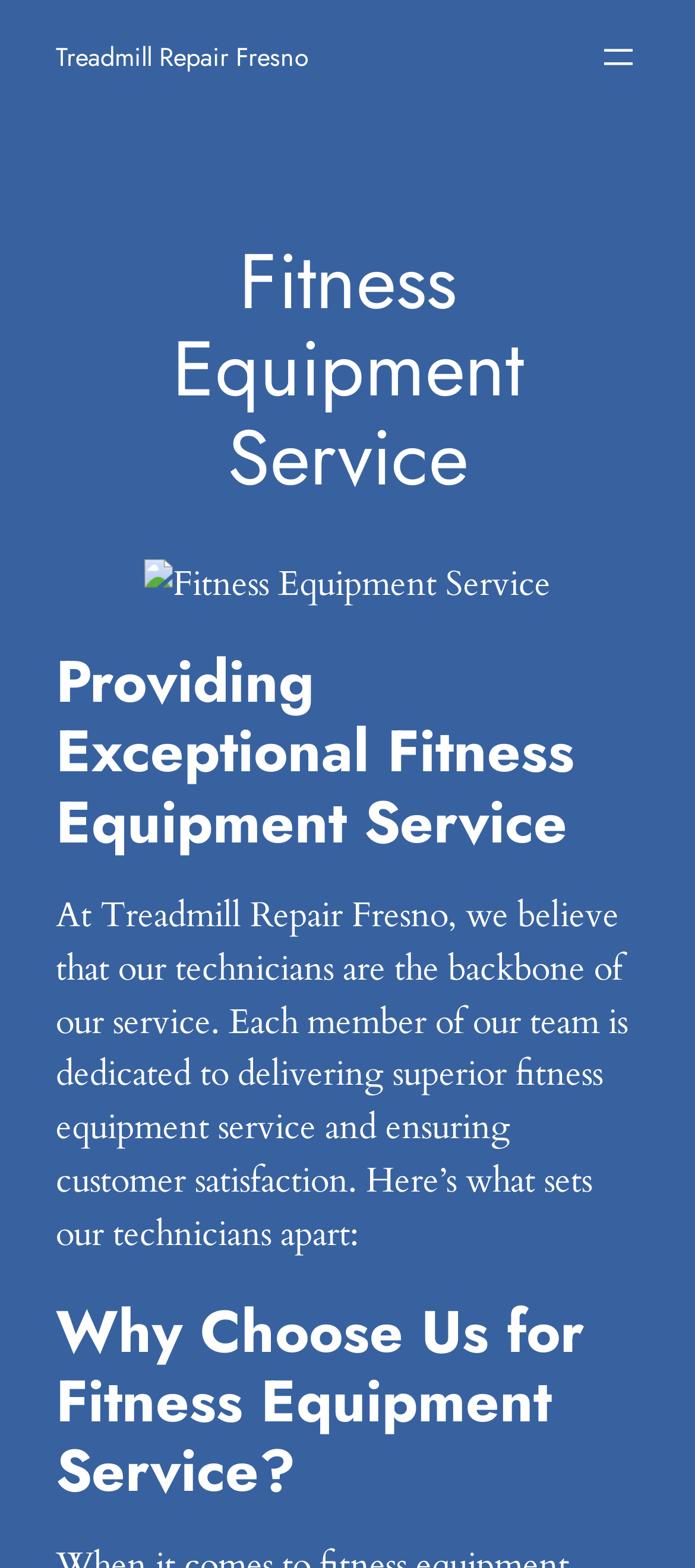Give a detailed account of the webpage.

The webpage is about Fitness Equipment Service, with a prominent heading at the top center of the page. Below the heading, there is a figure containing an image related to fitness equipment service, taking up a significant portion of the page's width. 

To the top right, there is a button labeled "Open menu" which, when clicked, opens a dialog. On the top left, there is a link to "Treadmill Repair Fresno". 

The page has three headings in total, with the second one stating "Providing Exceptional Fitness Equipment Service" and the third one asking "Why Choose Us for Fitness Equipment Service?". 

Between the second and third headings, there is a block of text describing the service, mentioning the technicians' dedication to delivering superior fitness equipment service and ensuring customer satisfaction. It also highlights what sets their technicians apart.